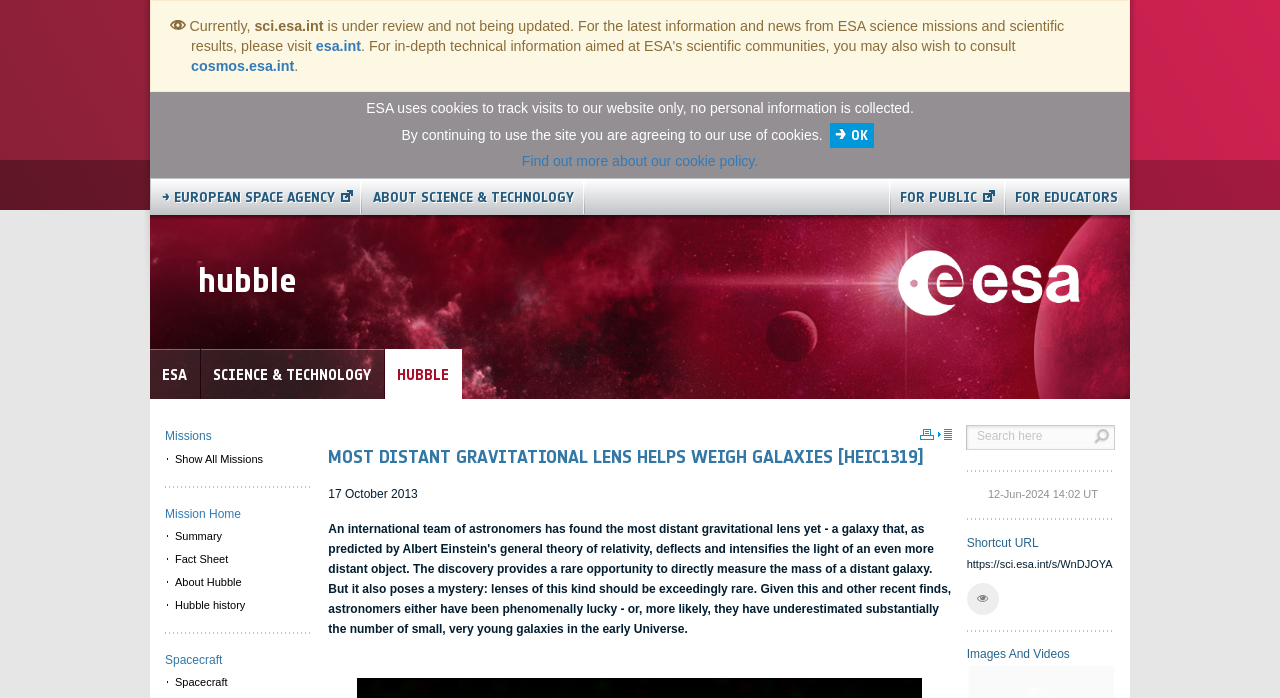Create a full and detailed caption for the entire webpage.

The webpage is about the European Space Agency (ESA) and its scientific discoveries. At the top, there is an alert message with an image and some text, including the website's URL. Below this, there is a notification that the website is under review and not being updated, with links to alternative sources for the latest information.

On the left side, there are several links to different sections of the website, including "ESA", "SCIENCE & TECHNOLOGY", and "HUBBLE". These links are accompanied by headings with the same text. Further down, there is a menu with options related to the Hubble mission, including "Summary", "Fact Sheet", "About Hubble", and "Hubble history".

On the right side, there is a heading that reads "MOST DISTANT GRAVITATIONAL LENS HELPS WEIGH GALAXIES [HEIC1319]", followed by a date and a search bar with a button. Below this, there is some text with a shortcut URL and a button with an icon. At the bottom, there is a section titled "Images And Videos".

There are several other elements on the page, including a cookie policy notification with links to "OK" and "Find out more about our cookie policy", as well as a link to the ESA logo. Overall, the webpage appears to be a scientific article or press release about a recent discovery related to gravitational lenses.